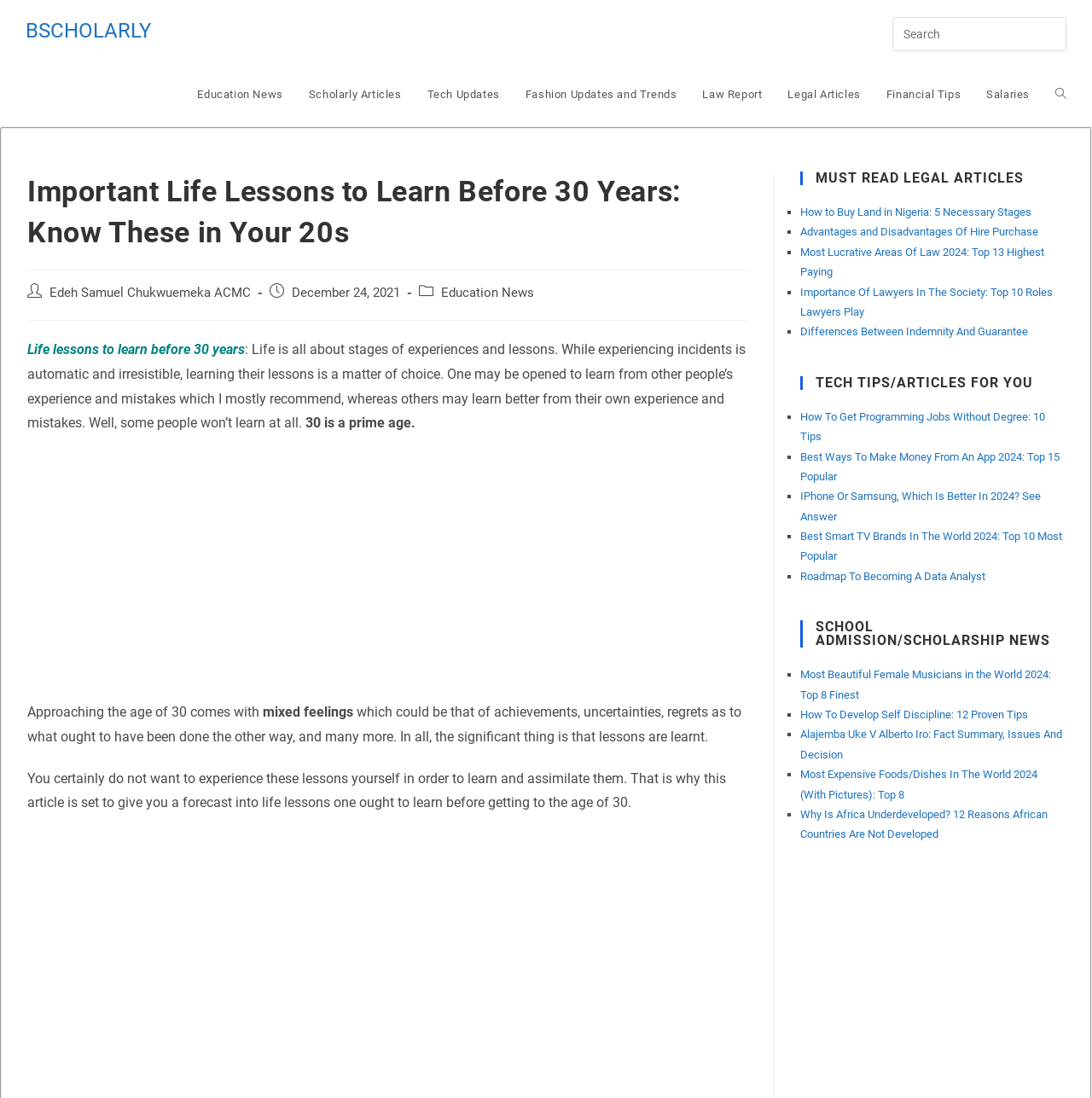What is the category of the post?
Use the screenshot to answer the question with a single word or phrase.

Education News